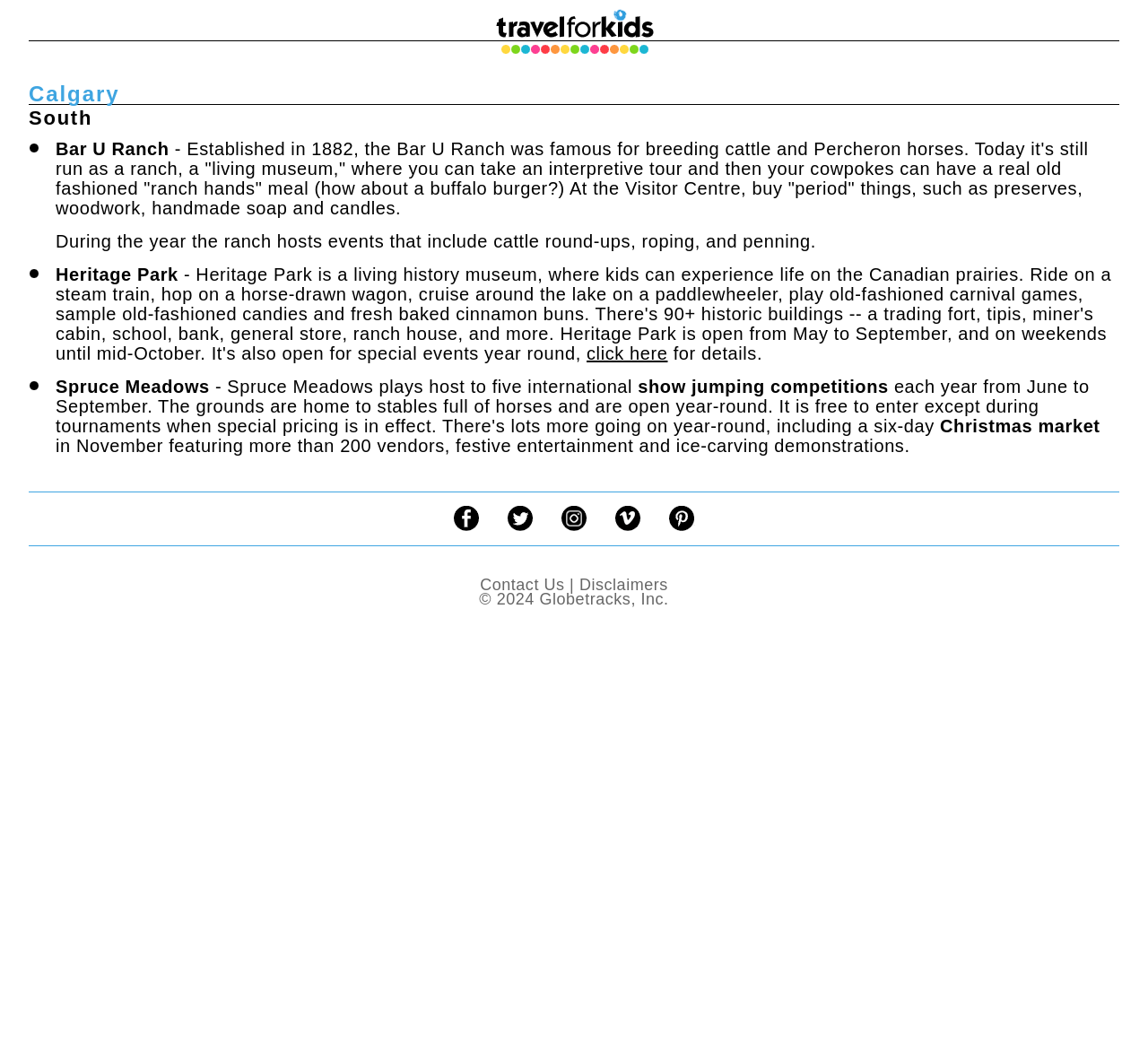Provide the bounding box coordinates for the area that should be clicked to complete the instruction: "visit Heritage Park".

[0.048, 0.251, 0.155, 0.27]